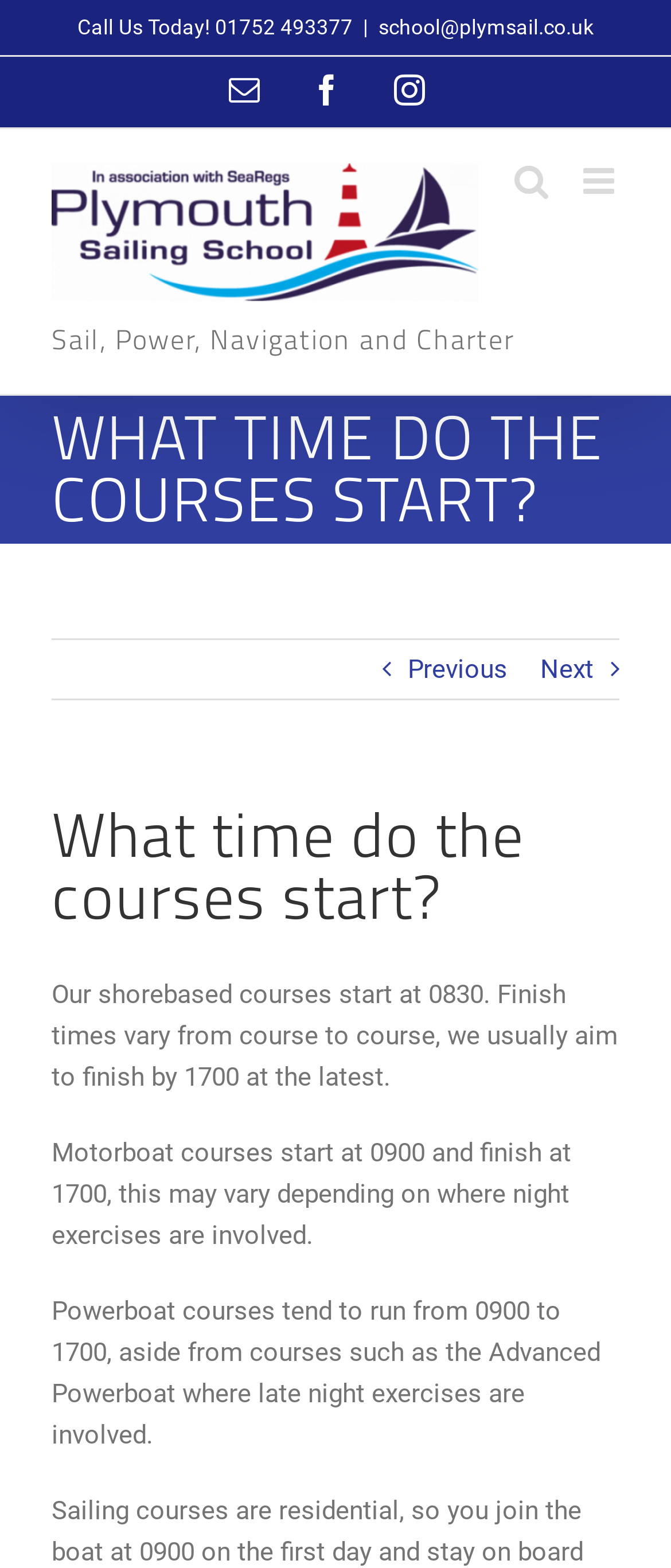What is the usual finish time for motorboat courses?
From the image, provide a succinct answer in one word or a short phrase.

1700